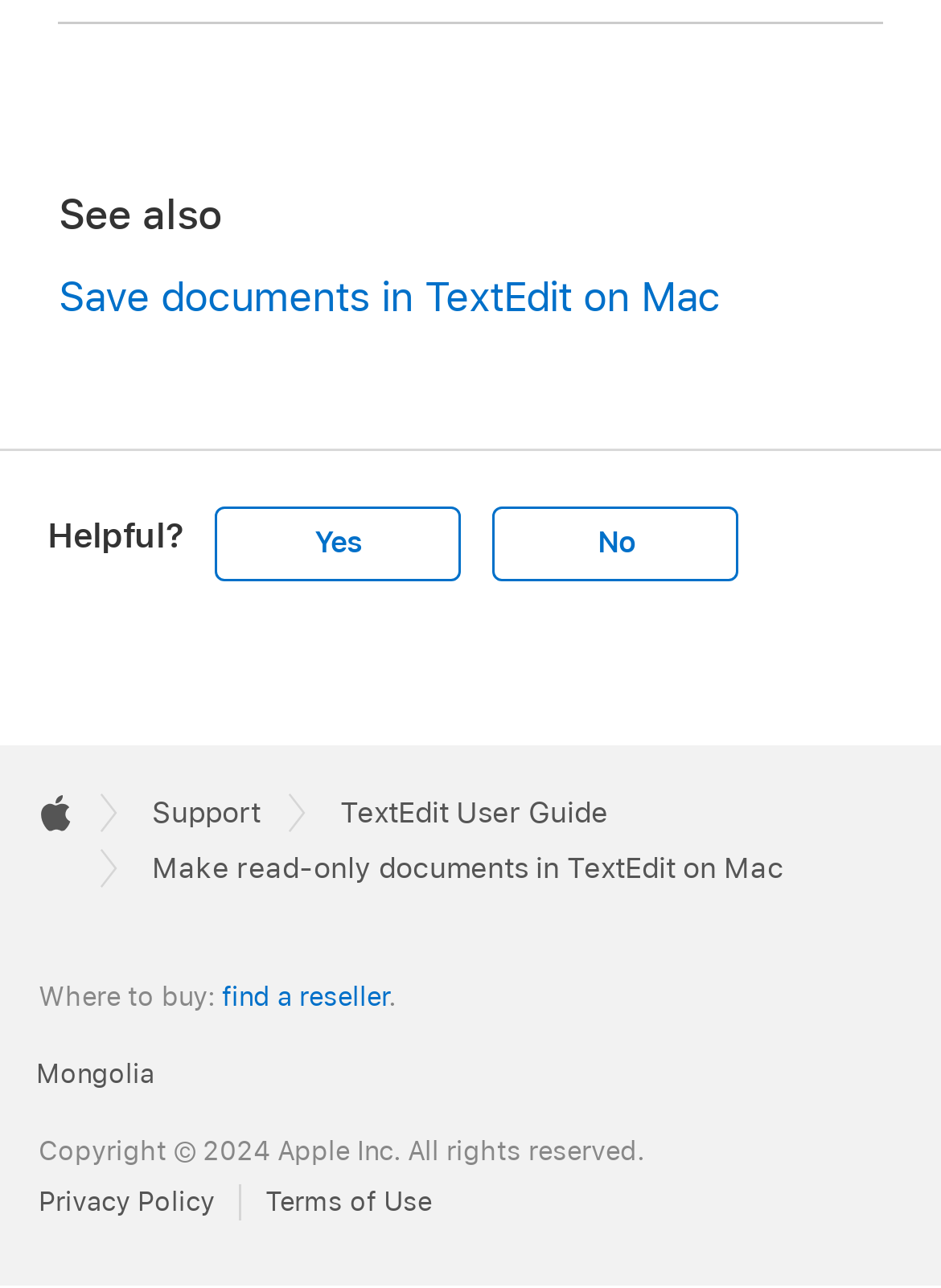Please specify the bounding box coordinates of the clickable region to carry out the following instruction: "Click on 'Privacy Policy'". The coordinates should be four float numbers between 0 and 1, in the format [left, top, right, bottom].

[0.041, 0.919, 0.256, 0.947]